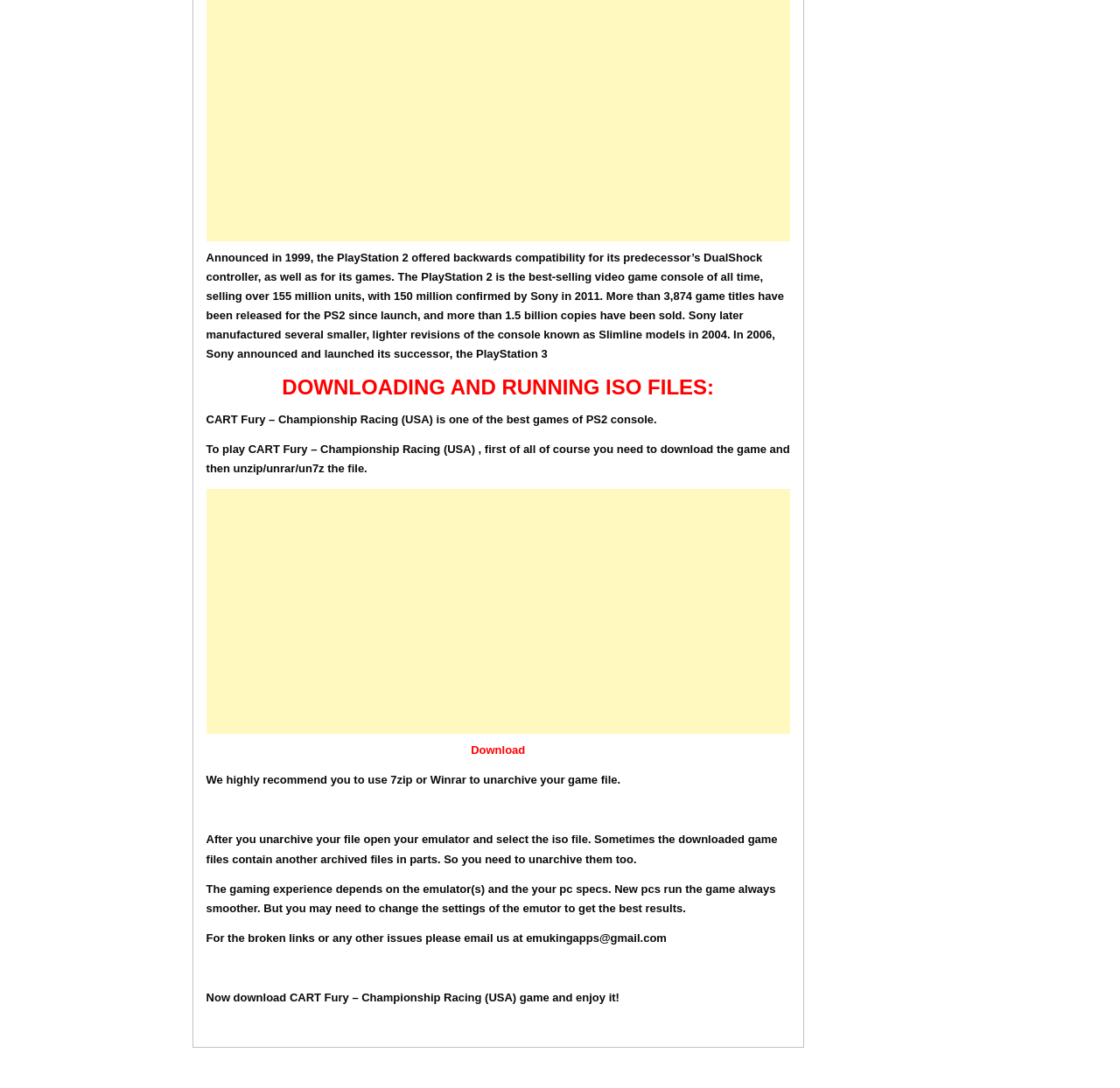Determine the bounding box of the UI component based on this description: "Download". The bounding box coordinates should be four float values between 0 and 1, i.e., [left, top, right, bottom].

[0.42, 0.683, 0.469, 0.695]